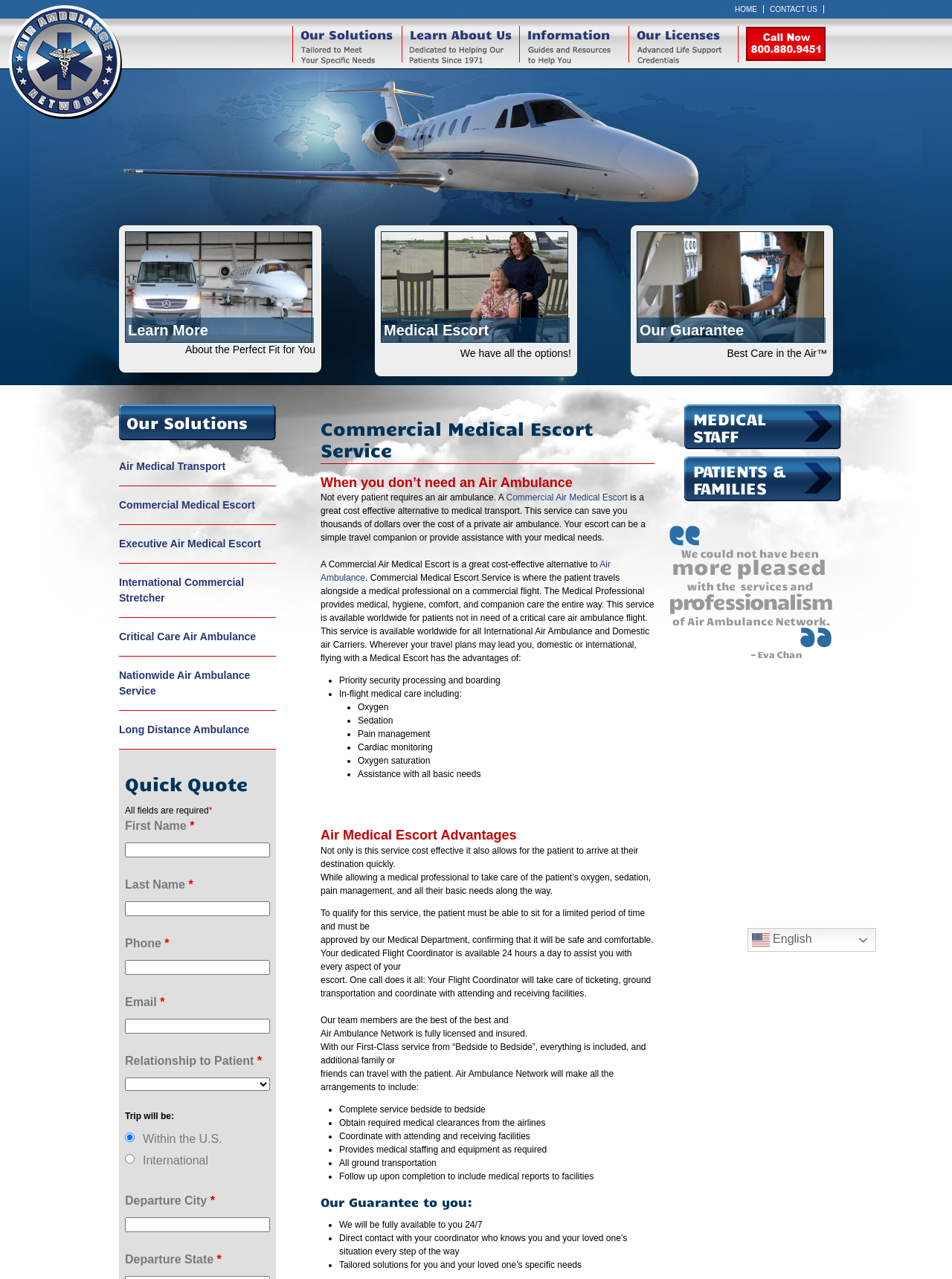Determine the bounding box coordinates for the clickable element to execute this instruction: "Select Relationship to Patient". Provide the coordinates as four float numbers between 0 and 1, i.e., [left, top, right, bottom].

[0.131, 0.842, 0.284, 0.853]